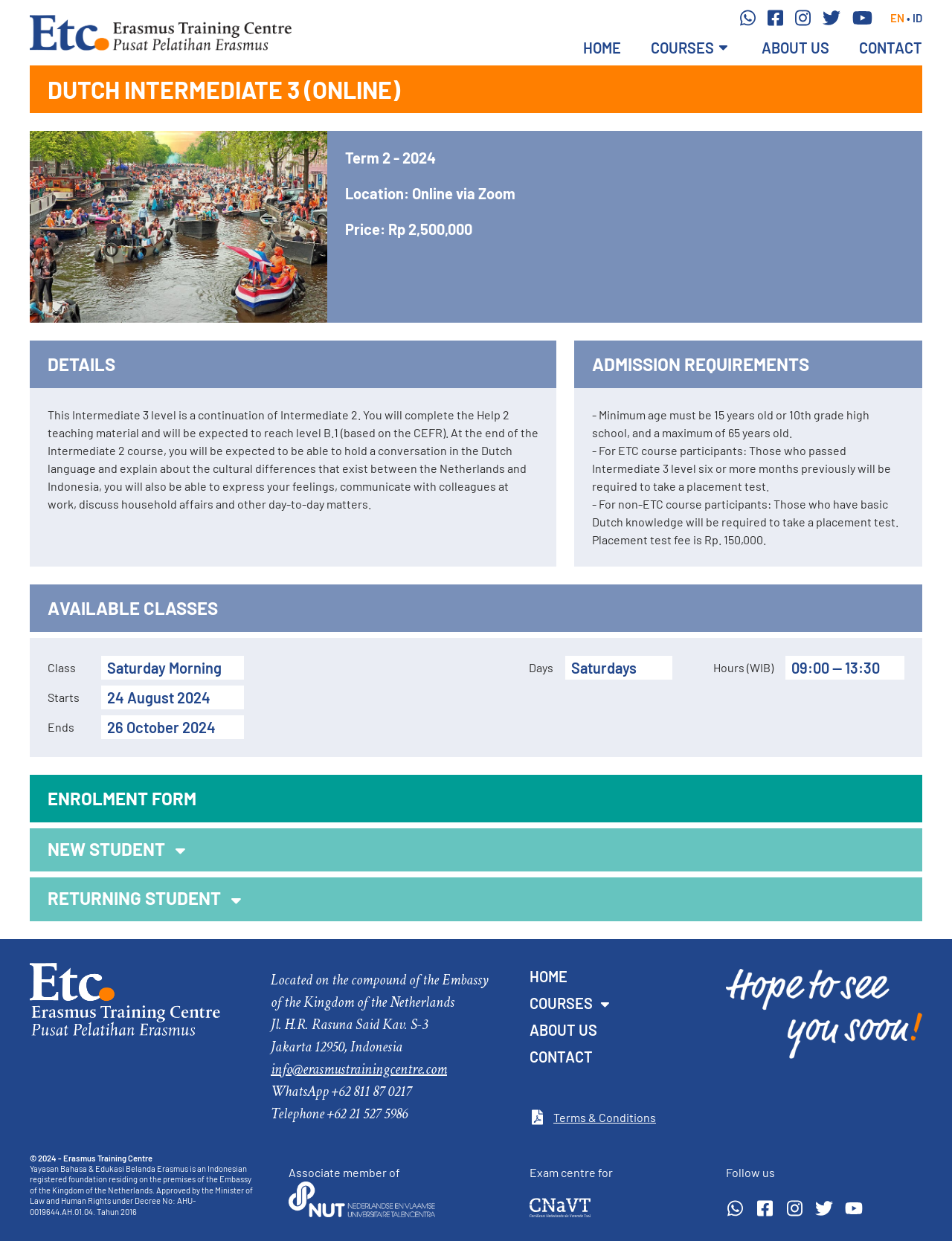Using the description "Courses", predict the bounding box of the relevant HTML element.

[0.556, 0.797, 0.744, 0.819]